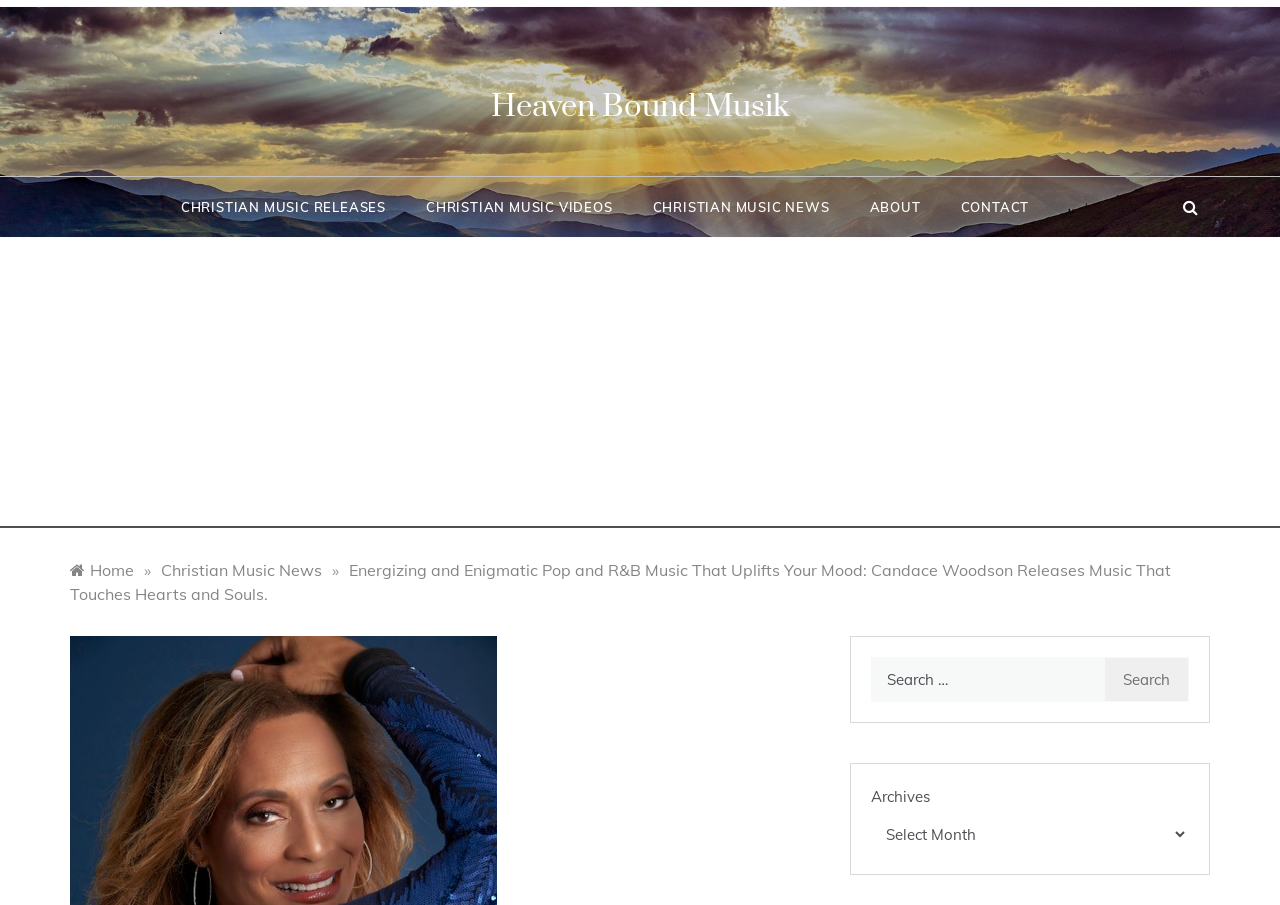Please find the main title text of this webpage.

Heaven Bound Musik